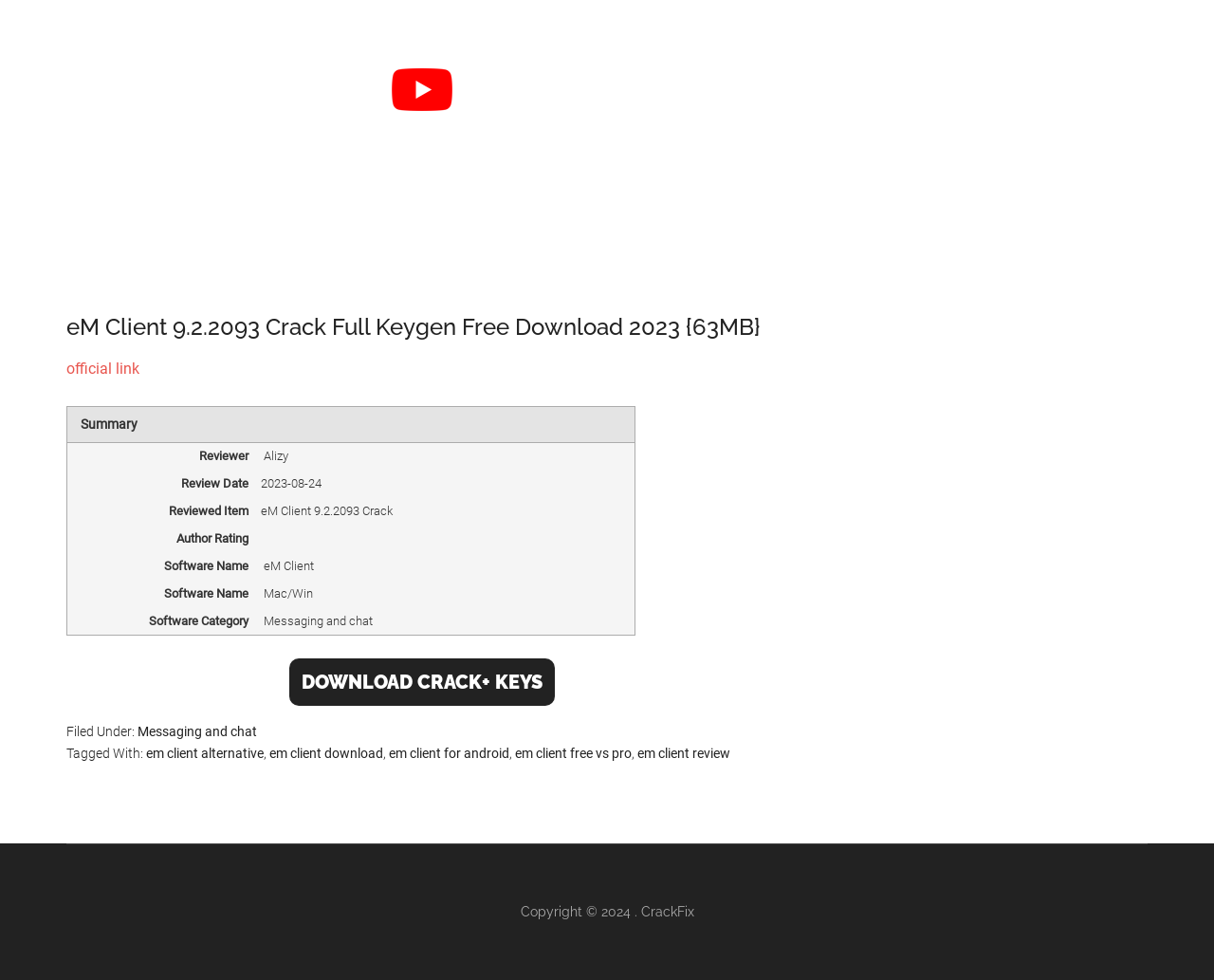Locate the bounding box coordinates of the element that needs to be clicked to carry out the instruction: "Click the official link". The coordinates should be given as four float numbers ranging from 0 to 1, i.e., [left, top, right, bottom].

[0.055, 0.367, 0.115, 0.385]